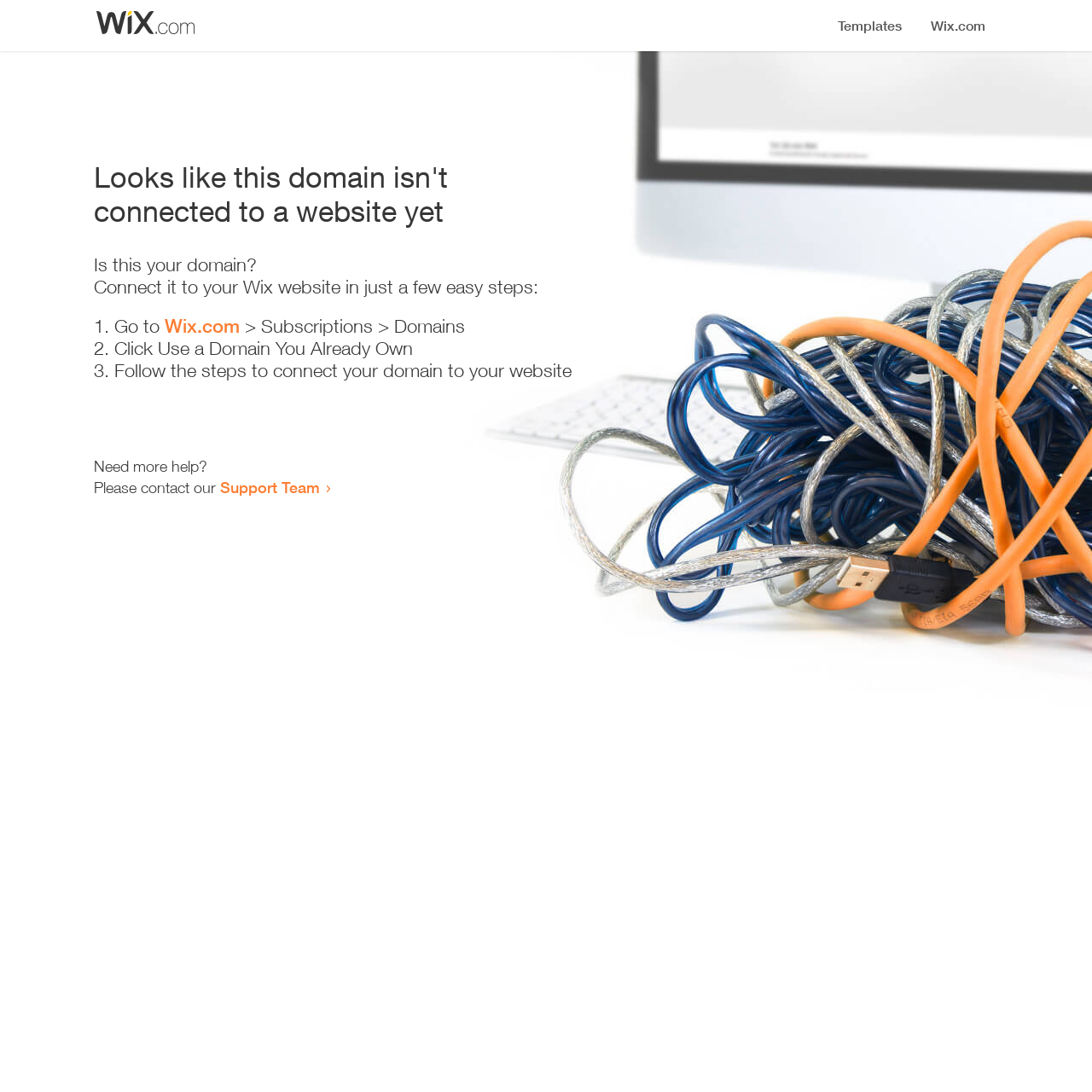Bounding box coordinates are specified in the format (top-left x, top-left y, bottom-right x, bottom-right y). All values are floating point numbers bounded between 0 and 1. Please provide the bounding box coordinate of the region this sentence describes: Wix.com

[0.151, 0.288, 0.22, 0.309]